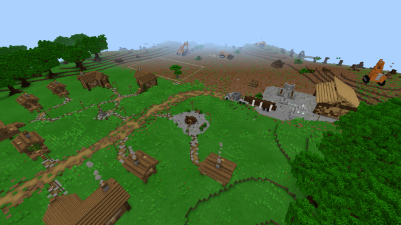Generate a descriptive account of all visible items and actions in the image.

The image depicts a serene village scene set within a lush, green landscape, reminiscent of the Amazon rainforest. In the foreground, a cluster of wooden houses with simple, rustic architecture is visible, interconnected by winding paths. The village appears to harmonize with nature, surrounded by vibrant greenery and large trees, emphasizing the local ecosystem's influence on the community. 

In the background, the terrain rises gently, with farmland evident on the horizon, showcasing rows of crops that hint at the villagers' reliance on agriculture. The sky above is clear, suggesting a calm day that highlights the peacefulness of this environment. The composition conveys a message about sustainable living, reflecting the importance of natural resources for the local inhabitants. This imagery aligns with the broader context of environmental awareness, particularly concerning deforestation and the need to protect such ecosystems while supporting the communities that depend on them.